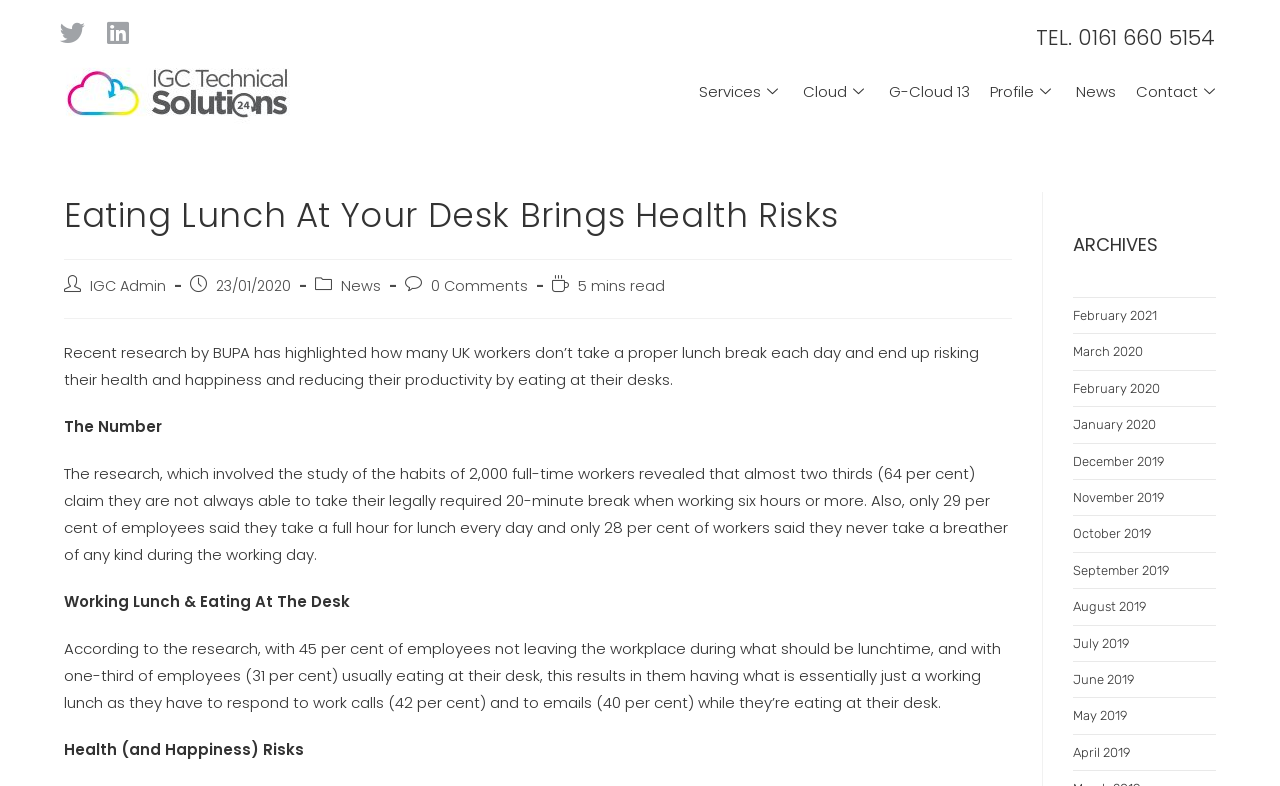Find the bounding box coordinates of the element to click in order to complete the given instruction: "Read News."

[0.833, 0.066, 0.88, 0.168]